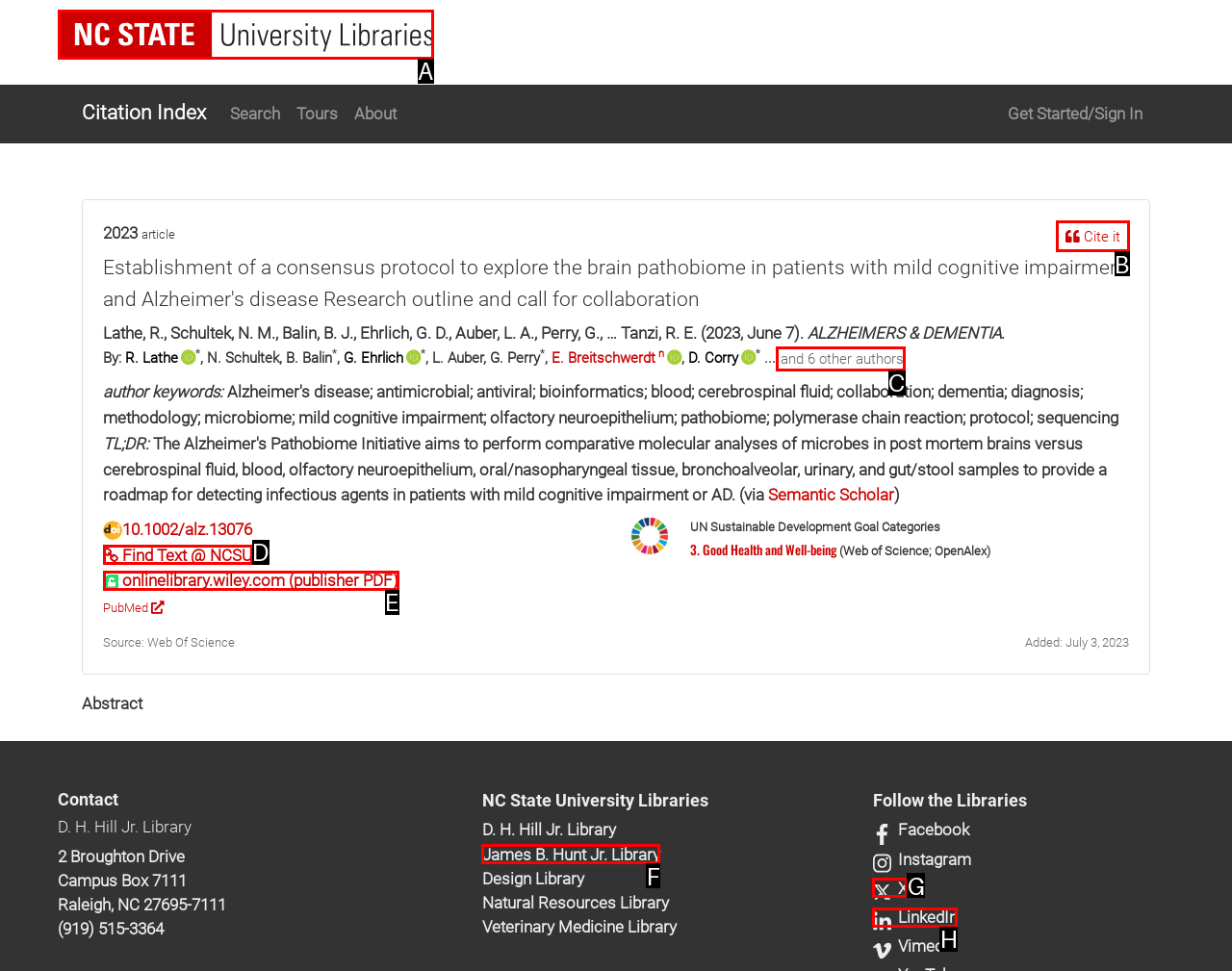Identify the letter of the UI element you should interact with to perform the task: Find text at NCSU
Reply with the appropriate letter of the option.

D